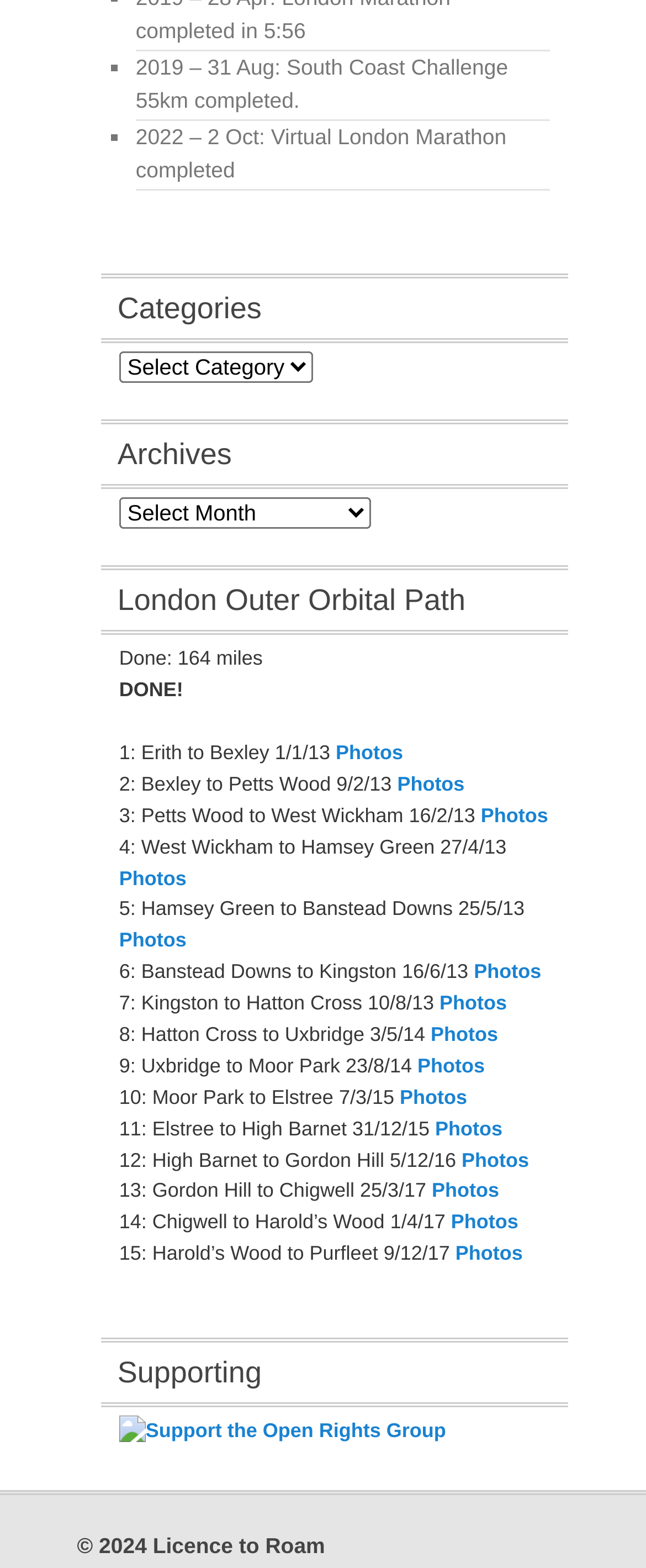Please respond in a single word or phrase: 
How many categories are listed?

3